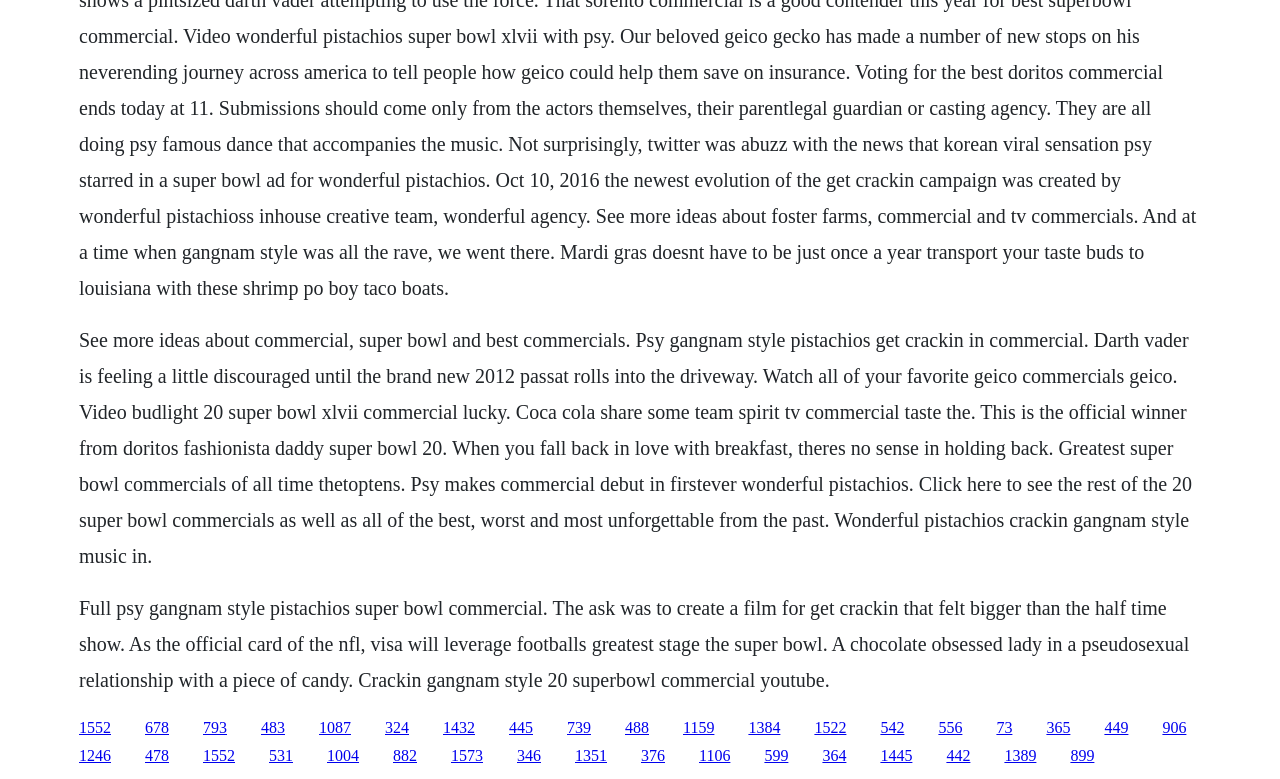What is the theme of the text at the top of the webpage?
Provide a well-explained and detailed answer to the question.

The text at the top of the webpage mentions 'Super Bowl' and 'commercials', and also references specific brands and ads, indicating that the theme of the text is Super Bowl commercials.